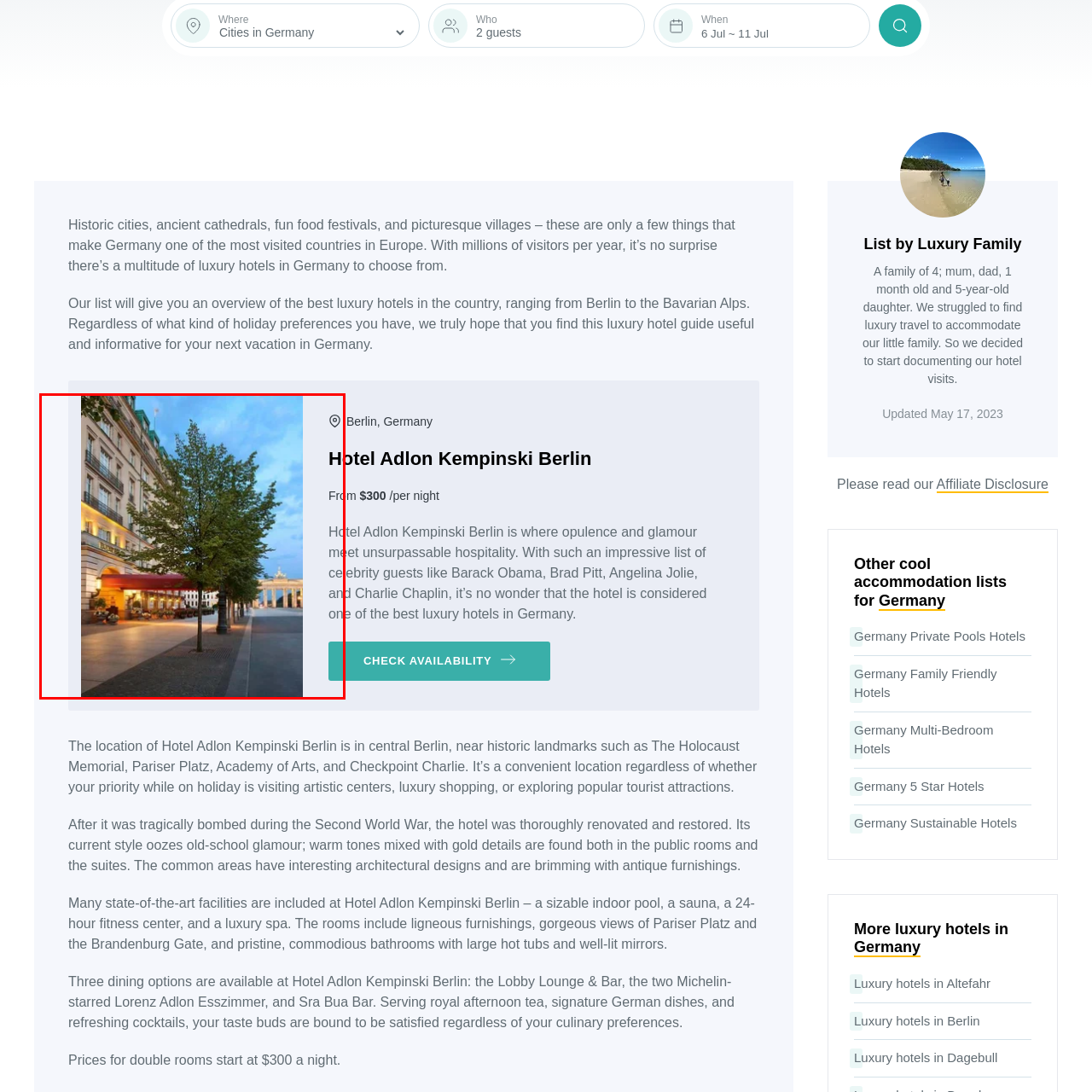Observe the content inside the red rectangle and respond to the question with one word or phrase: 
What is the prominent feature in the foreground of the image?

A tree